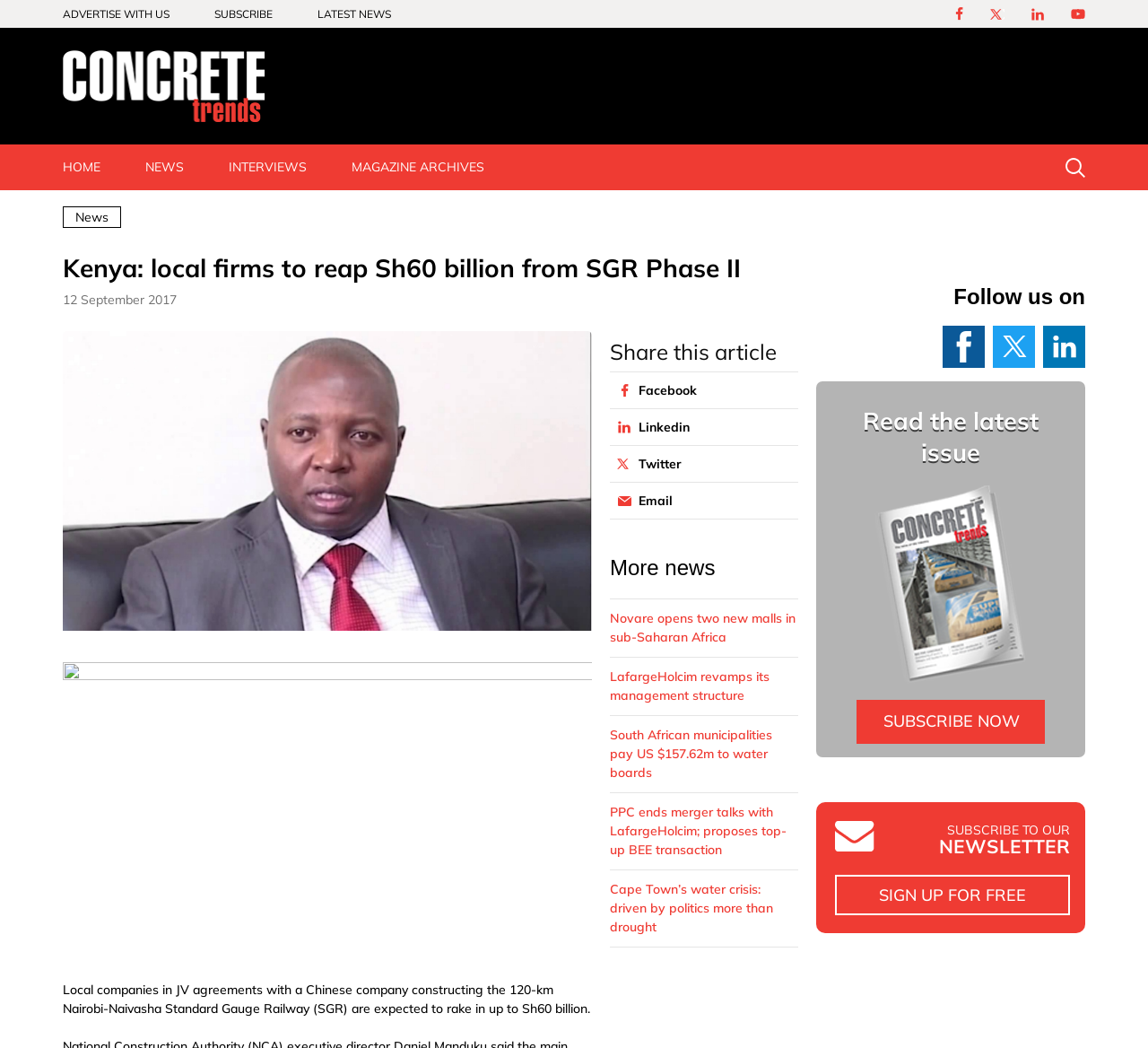How many social media platforms are available for sharing the article?
Using the image as a reference, answer the question with a short word or phrase.

4